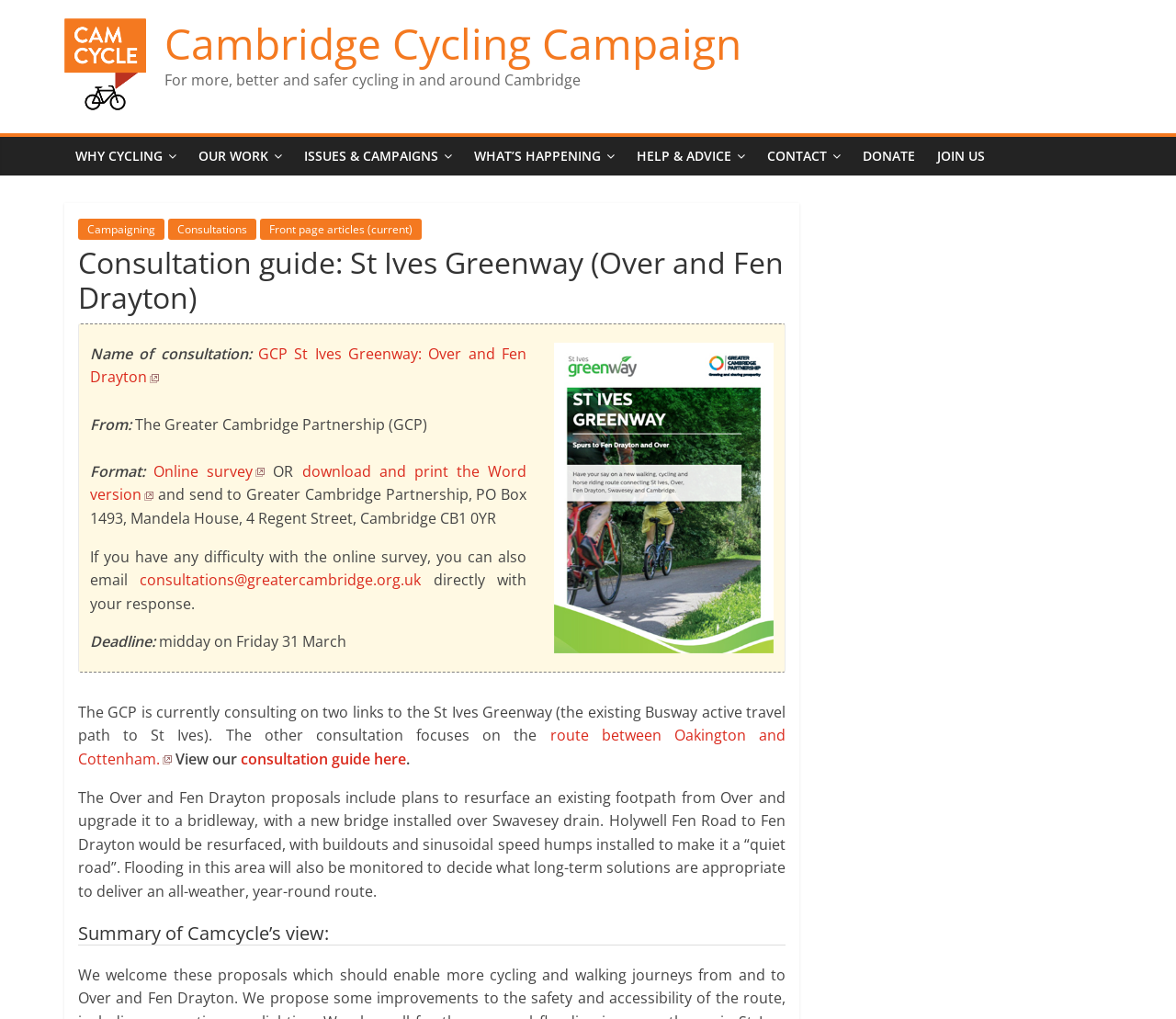Give a one-word or phrase response to the following question: What is the format of the consultation?

Online survey or download and print the Word version